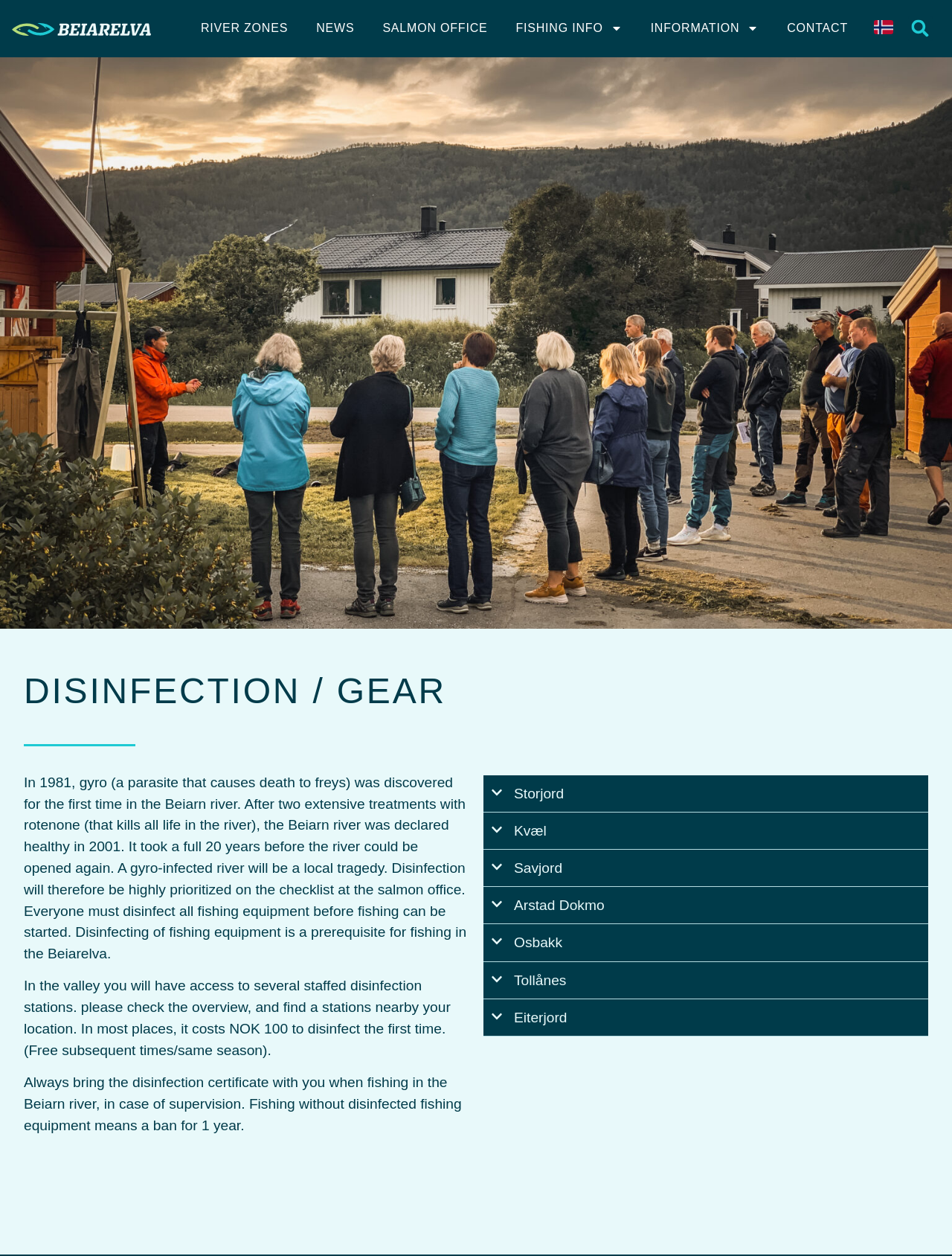Locate the bounding box coordinates of the clickable area to execute the instruction: "Click on Storjord". Provide the coordinates as four float numbers between 0 and 1, represented as [left, top, right, bottom].

[0.508, 0.617, 0.975, 0.647]